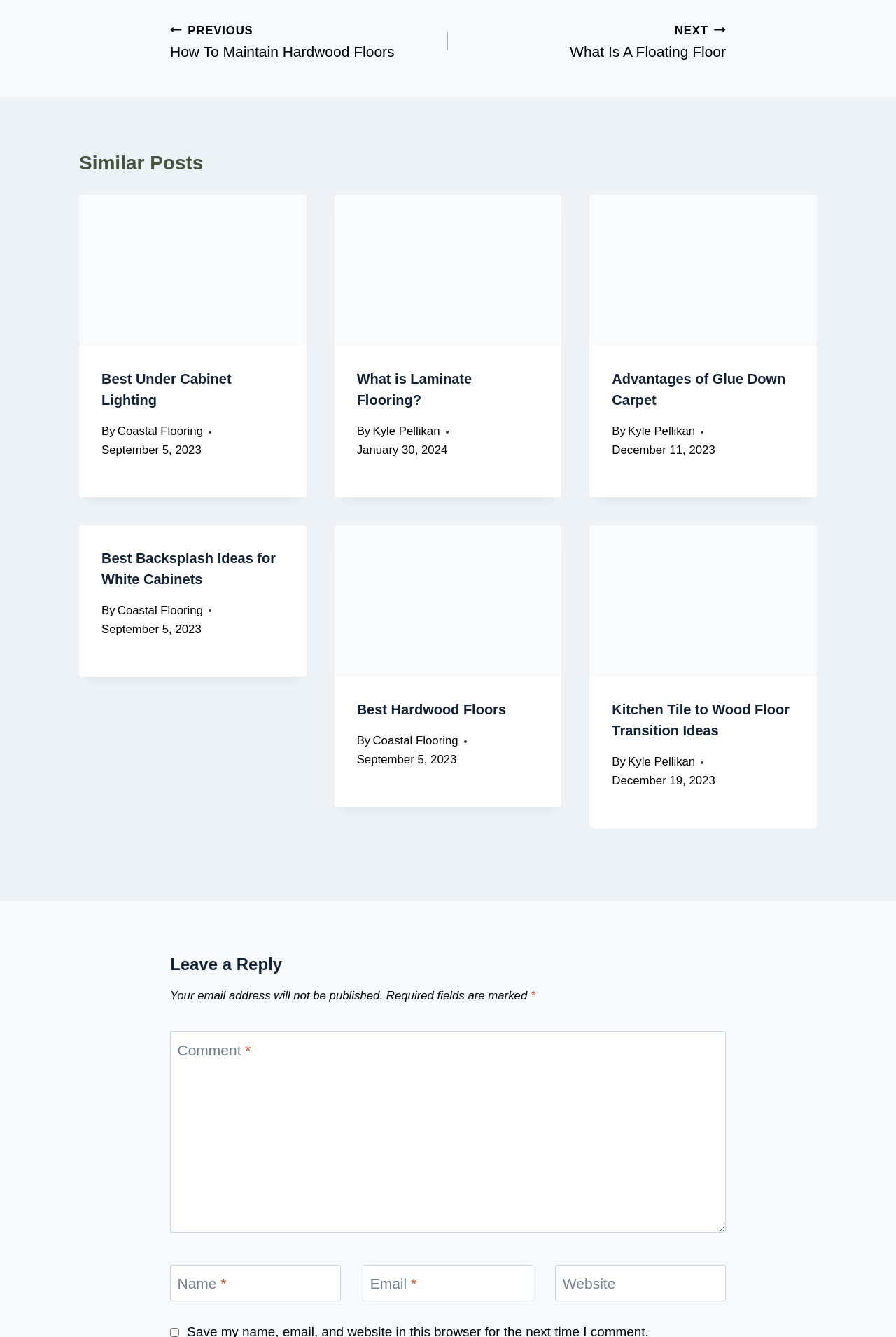Predict the bounding box coordinates for the UI element described as: "Coastal Flooring". The coordinates should be four float numbers between 0 and 1, presented as [left, top, right, bottom].

[0.131, 0.318, 0.227, 0.329]